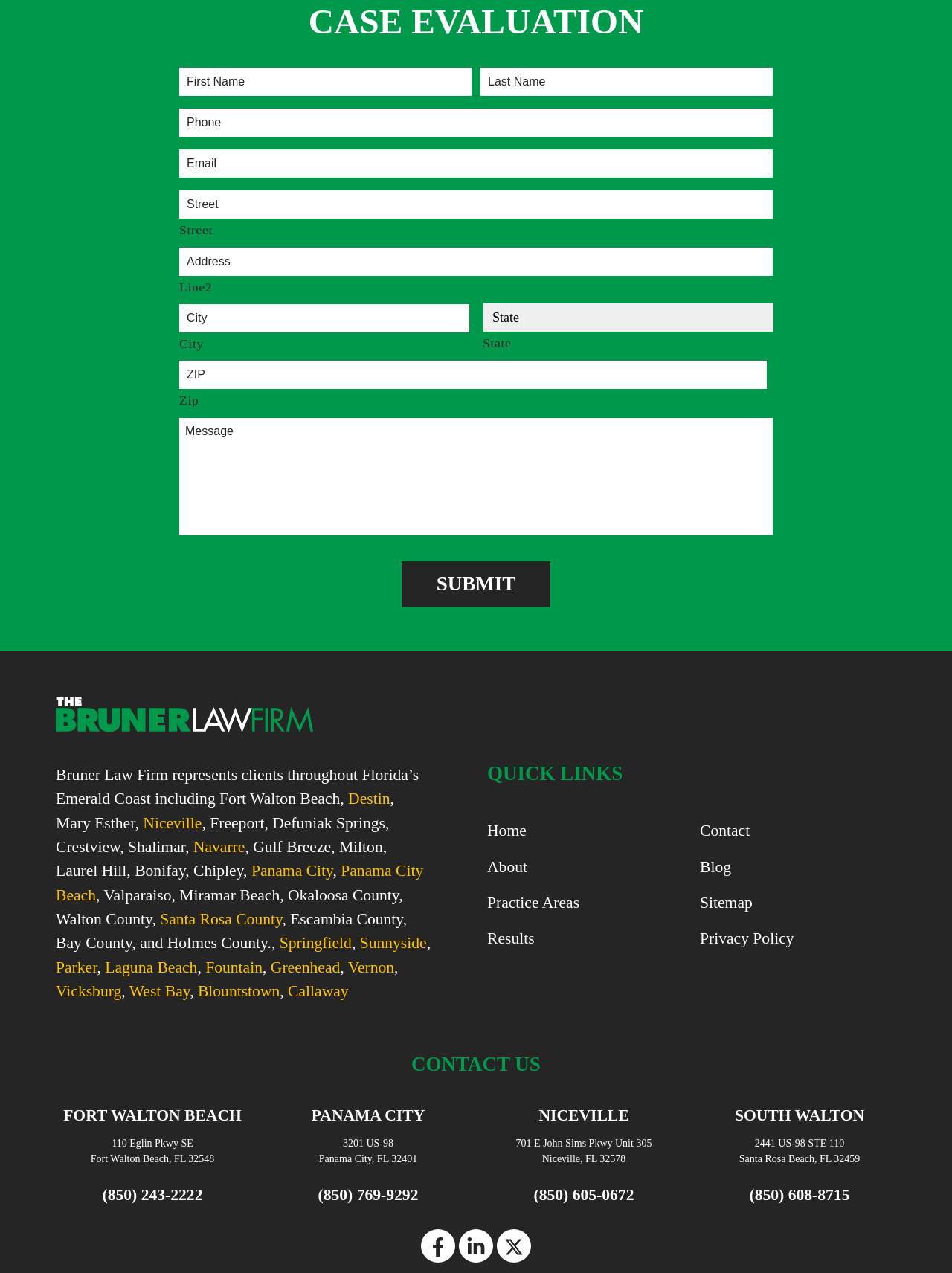Identify the bounding box coordinates of the section that should be clicked to achieve the task described: "Click submit button".

[0.422, 0.441, 0.578, 0.476]